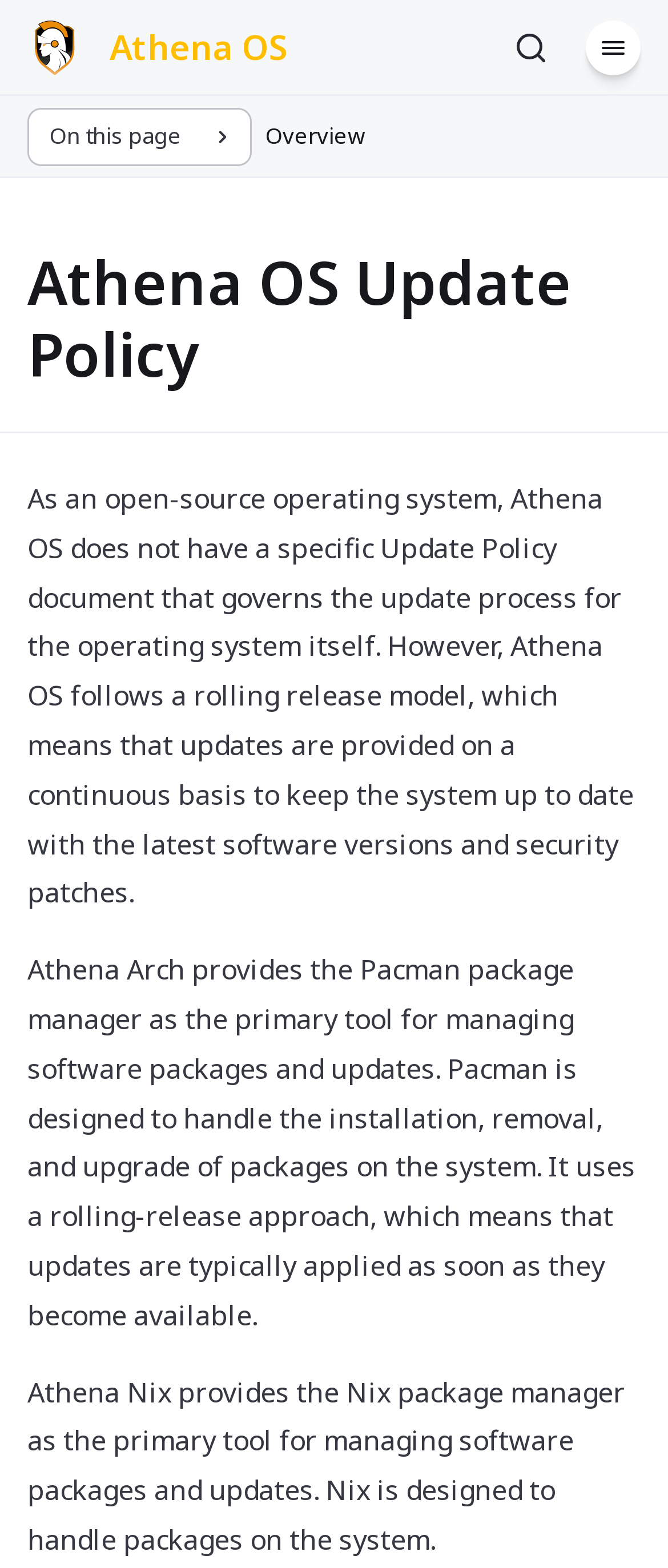What is the purpose of Pacman?
Refer to the screenshot and respond with a concise word or phrase.

Manage software packages and updates